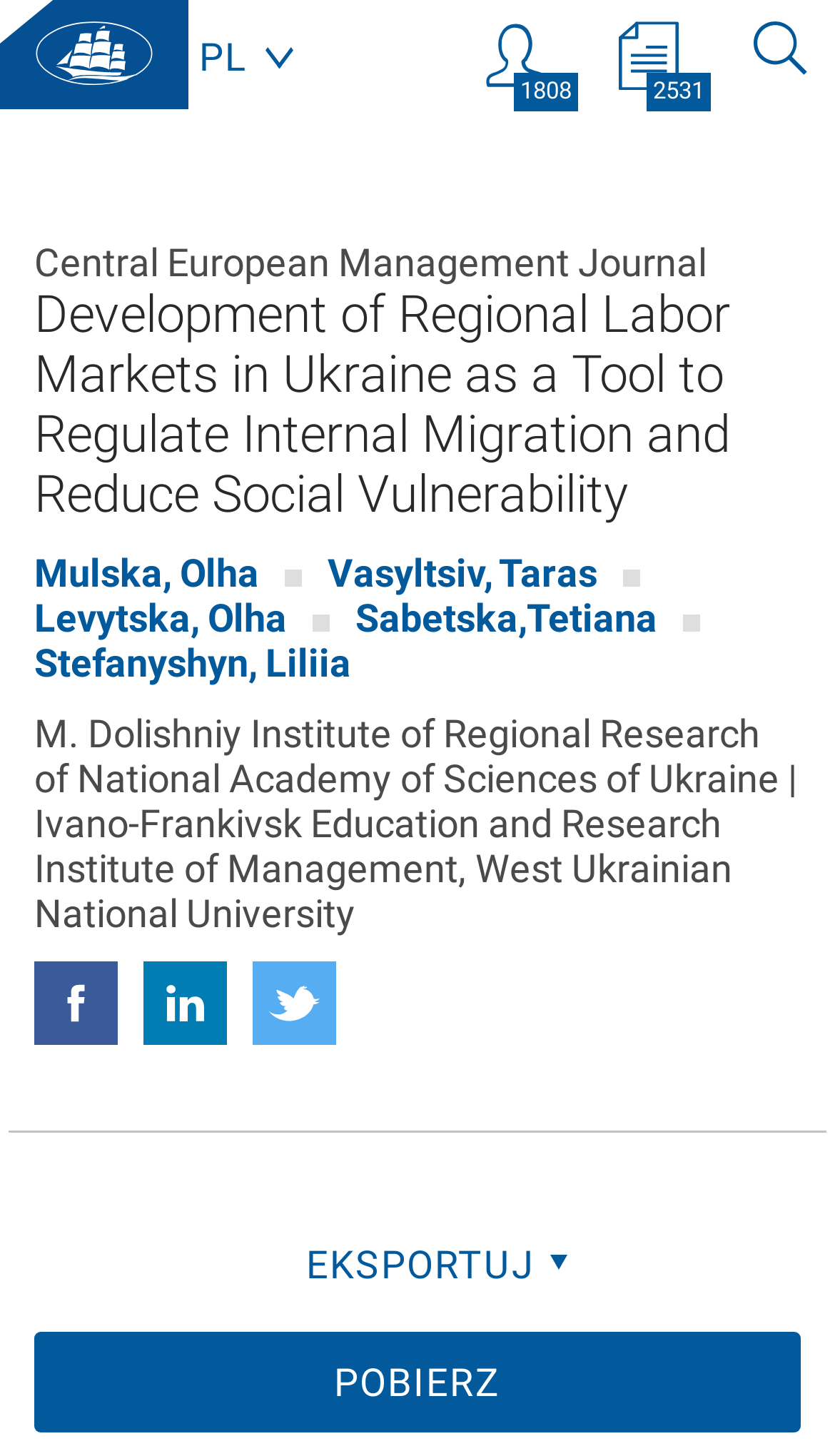What is the bounding box coordinate of the search icon?
Based on the image, answer the question with a single word or brief phrase.

[0.901, 0.015, 0.965, 0.051]